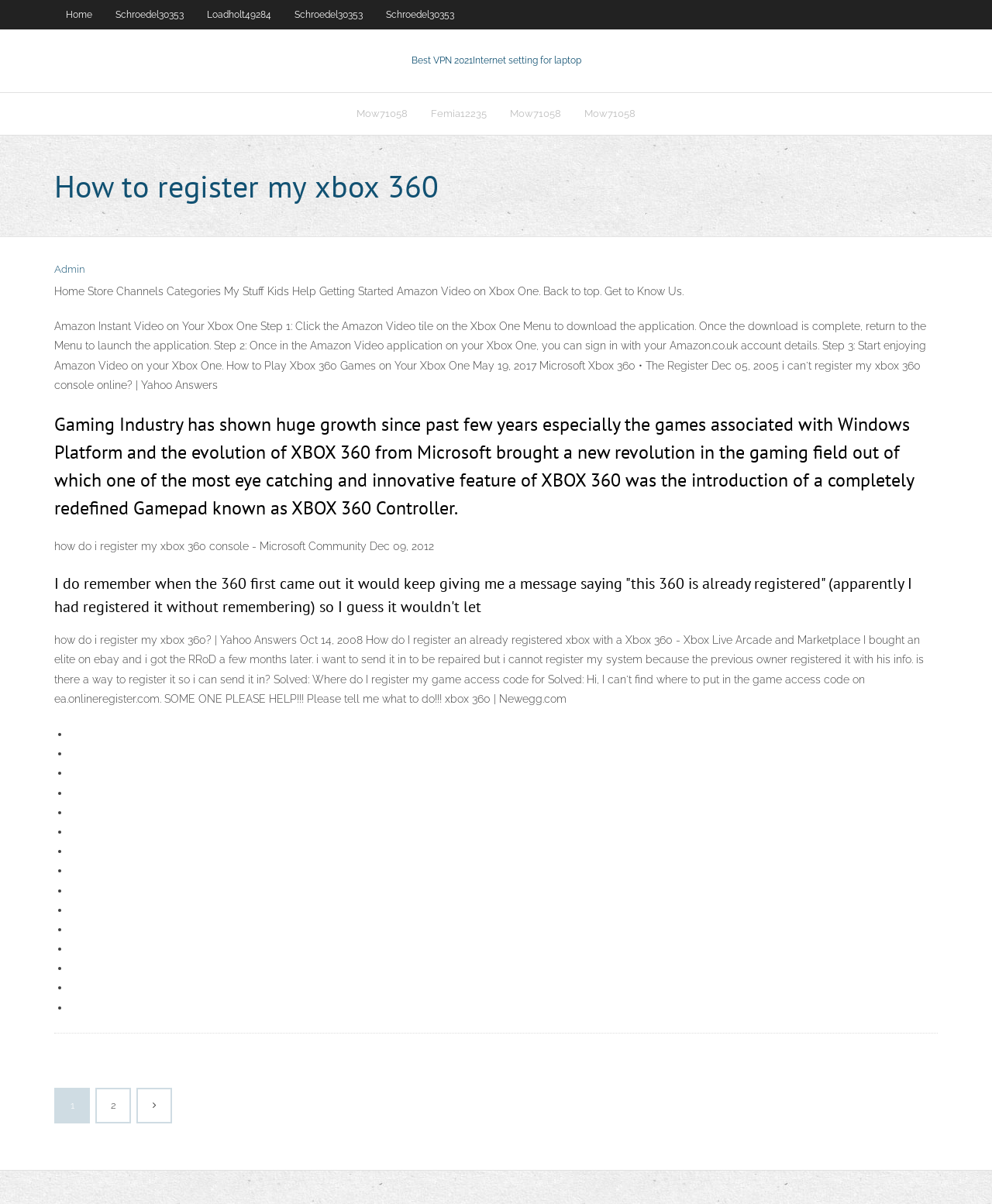Please provide a comprehensive answer to the question below using the information from the image: What is the main topic of discussion on this webpage?

Based on the webpage content, it appears that the main topic of discussion is related to registering an Xbox 360 console, as indicated by the heading 'How to register my xbox 360' and the text 'how do i register my xbox 360 console - Microsoft Community Dec 09, 2012'.